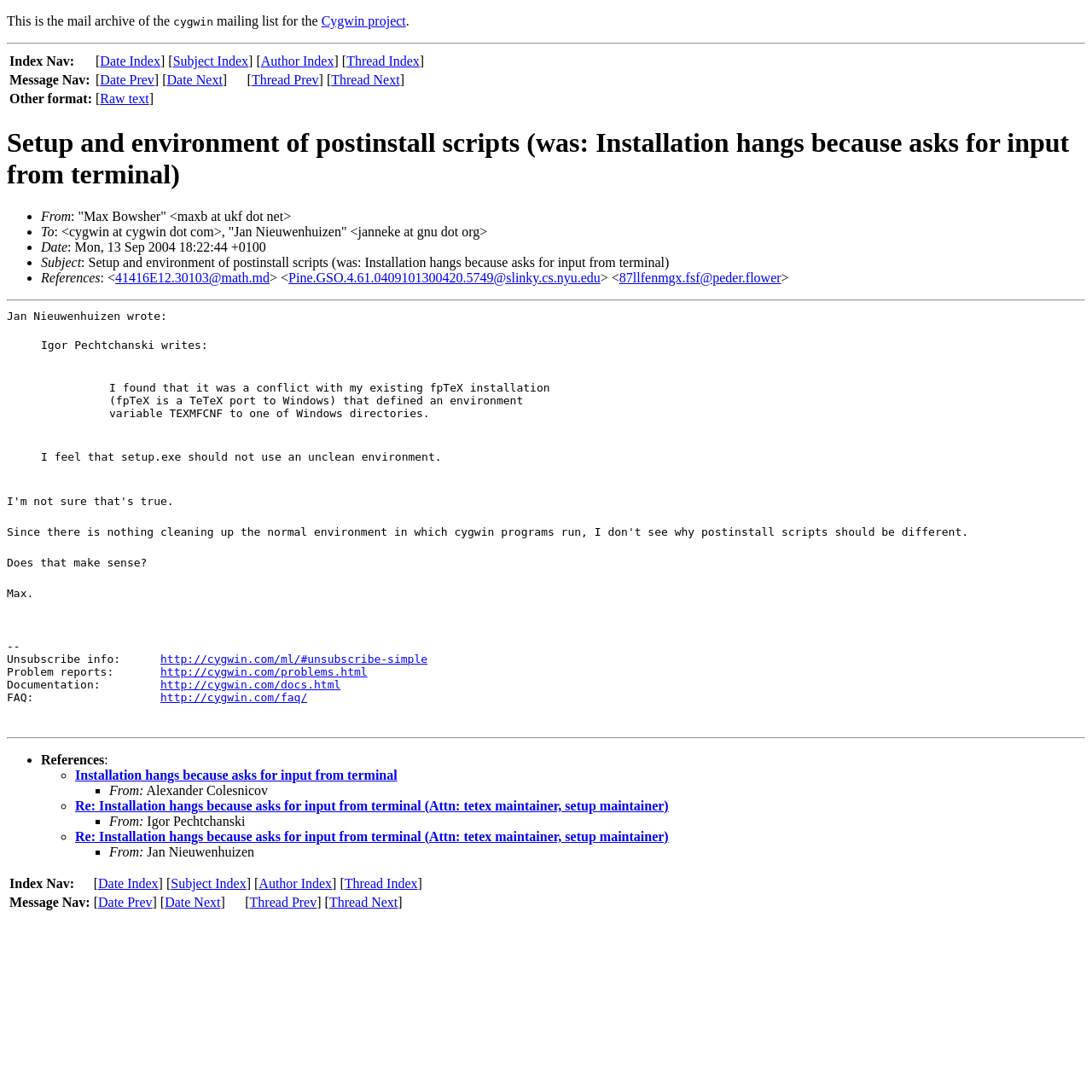Determine the bounding box coordinates of the region to click in order to accomplish the following instruction: "View Thread Prev". Provide the coordinates as four float numbers between 0 and 1, specifically [left, top, right, bottom].

[0.23, 0.066, 0.292, 0.08]